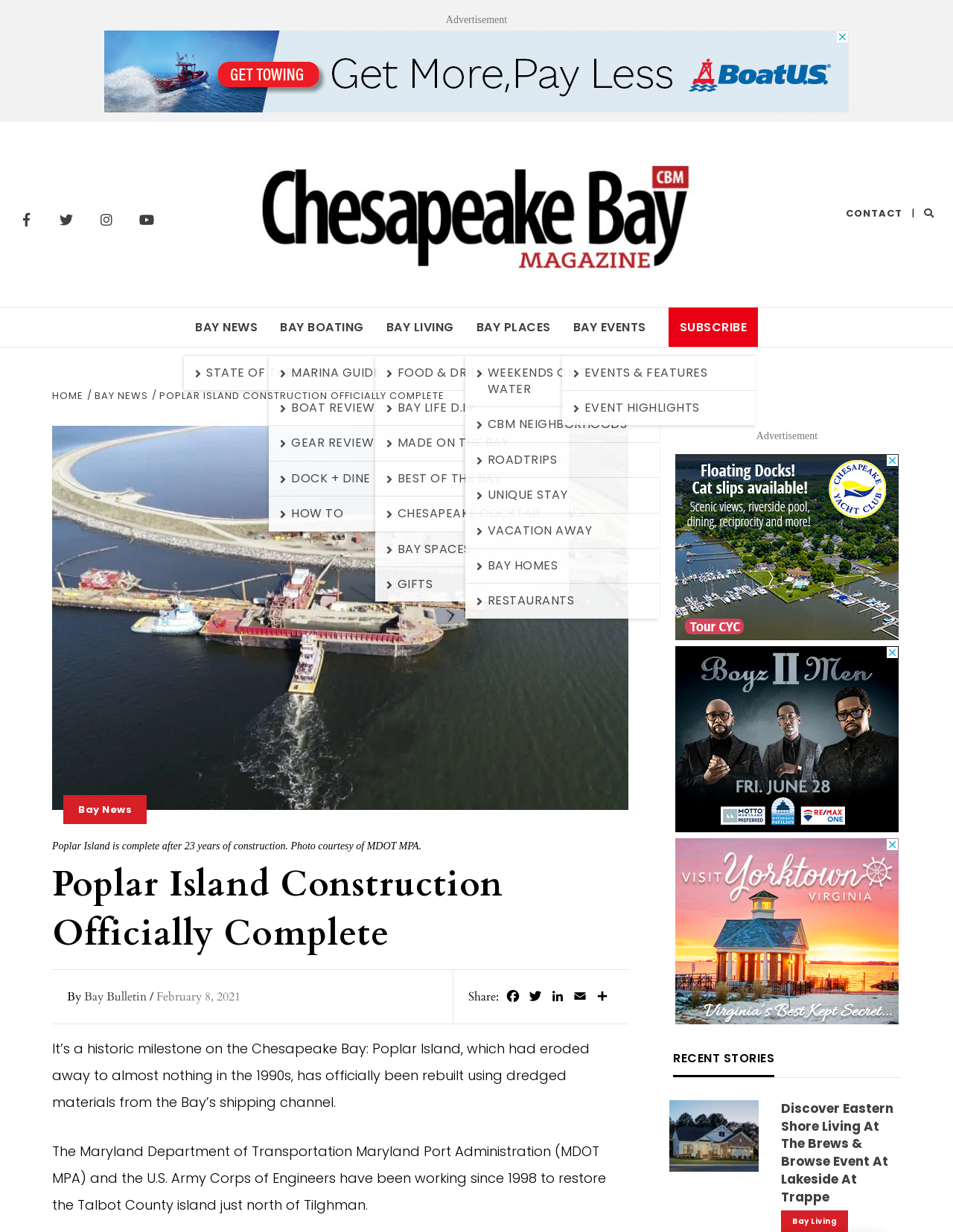By analyzing the image, answer the following question with a detailed response: What is the name of the department involved in the restoration of Poplar Island?

I found the answer by reading the first paragraph of the main article, which mentions that 'The Maryland Department of Transportation Maryland Port Administration (MDOT MPA) and the U.S. Army Corps of Engineers have been working since 1998 to restore the Talbot County island'.